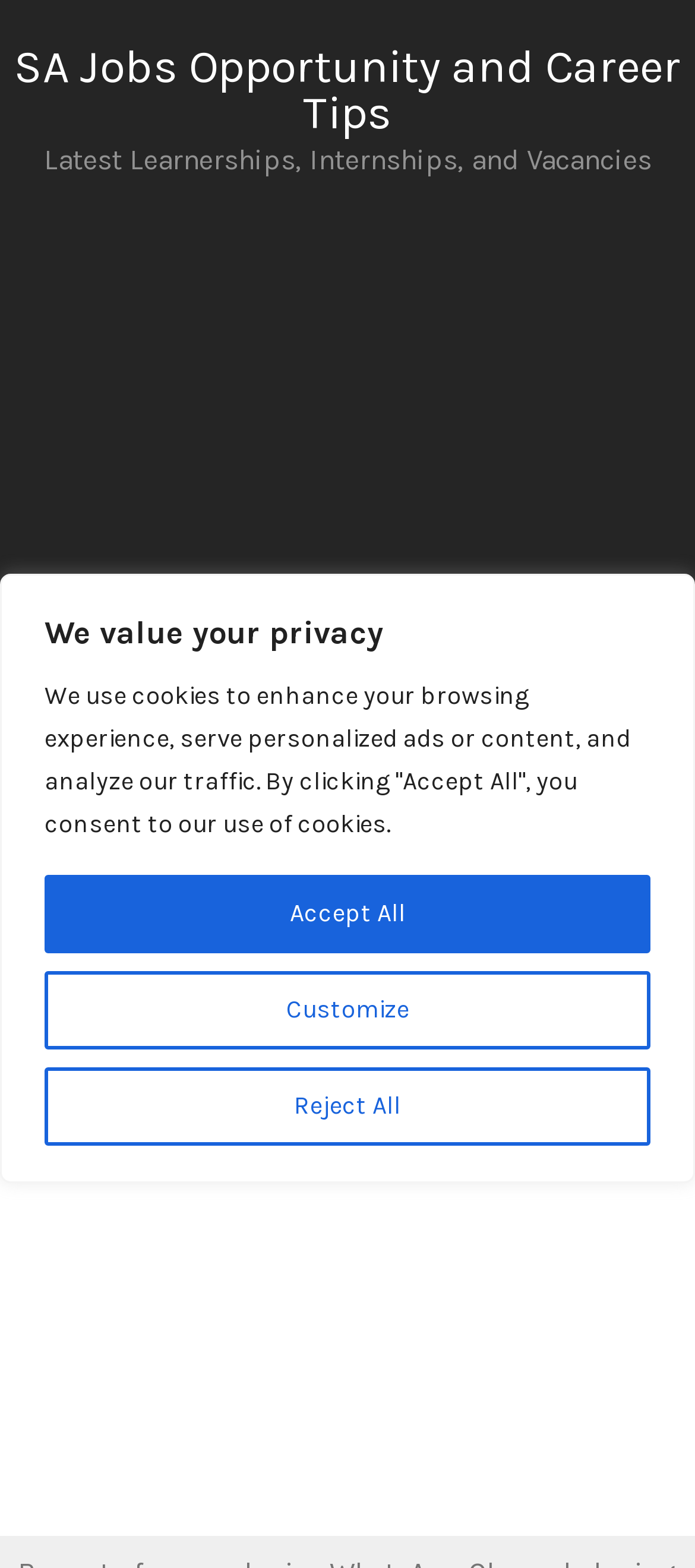Review the image closely and give a comprehensive answer to the question: Is there a search box on the webpage?

I can see a textbox element with no initial text, which is usually used as a search box. It is located in a group element and has a bounding box coordinate of [0.547, 0.534, 0.977, 0.573].